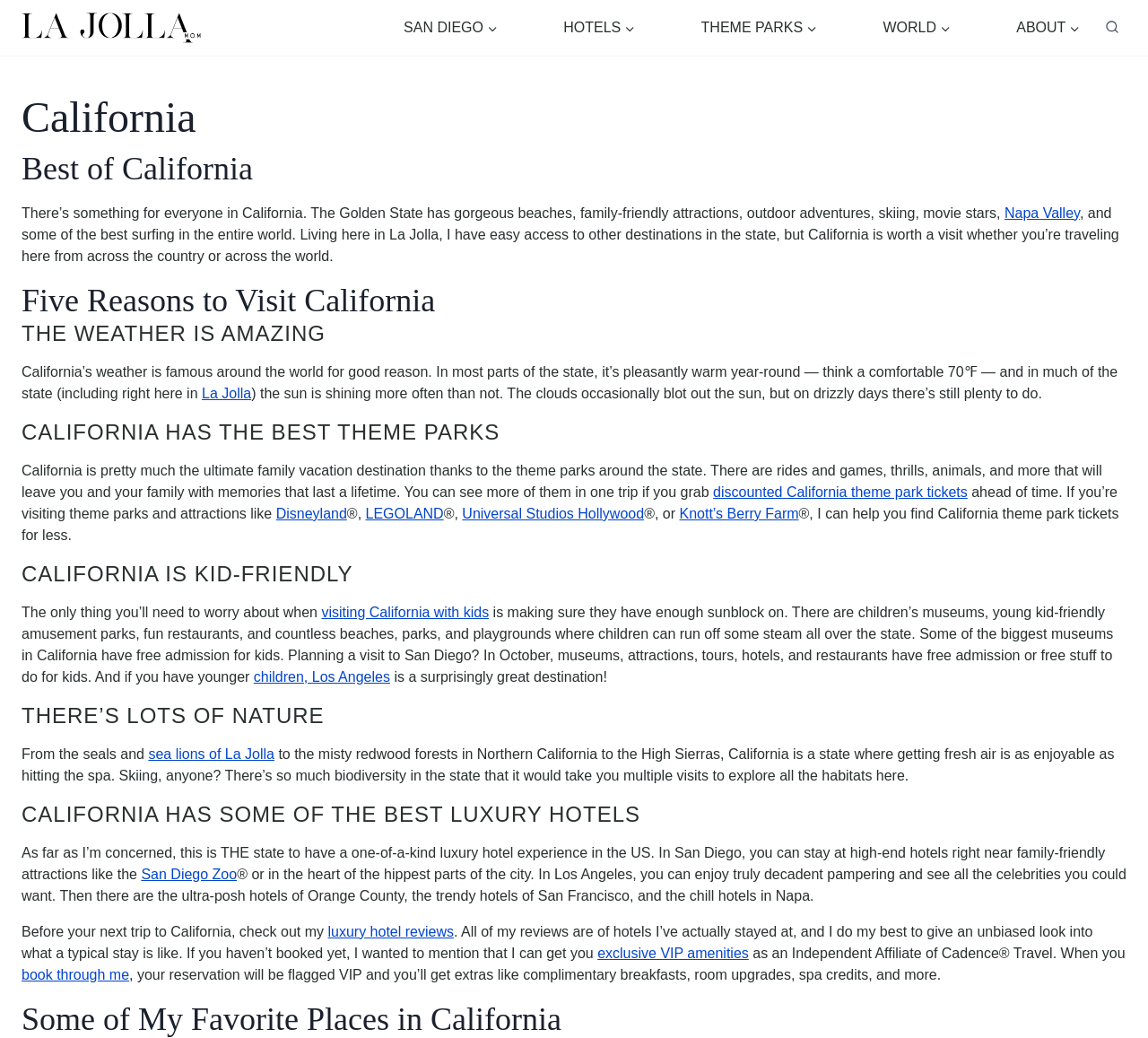What type of attractions are mentioned in the webpage?
Using the information from the image, provide a comprehensive answer to the question.

I found this answer by reading the headings and text on the webpage, which mention specific theme parks like Disneyland, LEGOLAND, and Universal Studios Hollywood, indicating that the webpage discusses theme parks as a type of attraction.